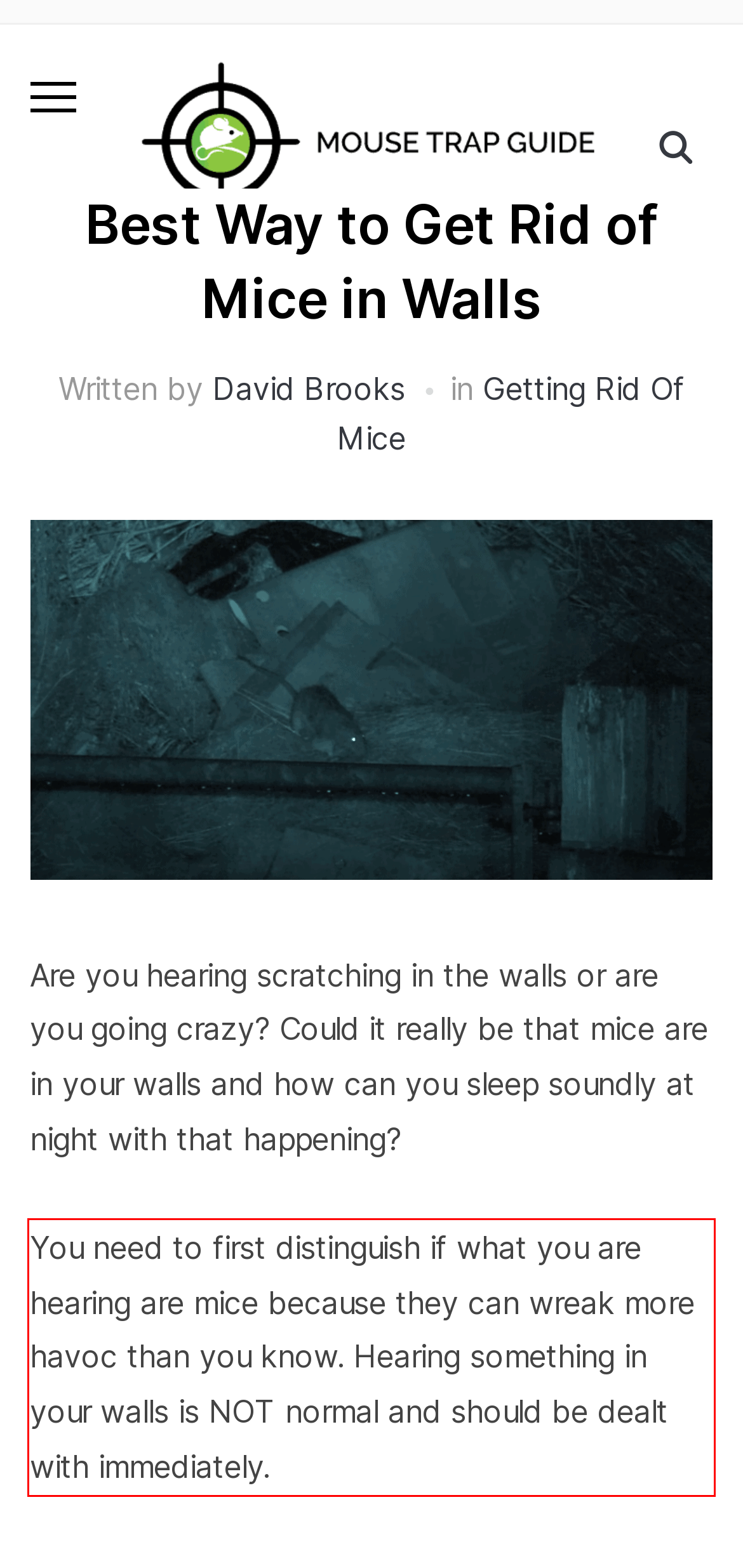Using the provided screenshot of a webpage, recognize and generate the text found within the red rectangle bounding box.

You need to first distinguish if what you are hearing are mice because they can wreak more havoc than you know. Hearing something in your walls is NOT normal and should be dealt with immediately.